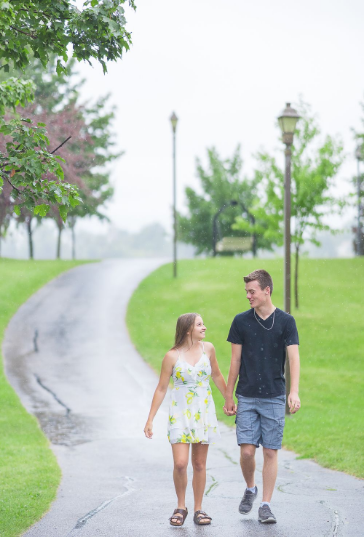Describe the scene depicted in the image with great detail.

In this charming outdoor scene, a couple strolls hand in hand along a winding pathway, surrounded by lush greenery. The woman is wearing a light-colored dress adorned with a floral pattern, complemented by casual sandals, while the man is dressed in a black t-shirt and shorts, exuding a relaxed vibe. The path they walk on is slightly wet, hinting at a recent rain shower, and the atmosphere is serene, further enhanced by the presence of lamp posts and trees lining the walkway. This moment captures a sense of joy and intimacy amidst nature, evoking feelings of romance and tranquility.